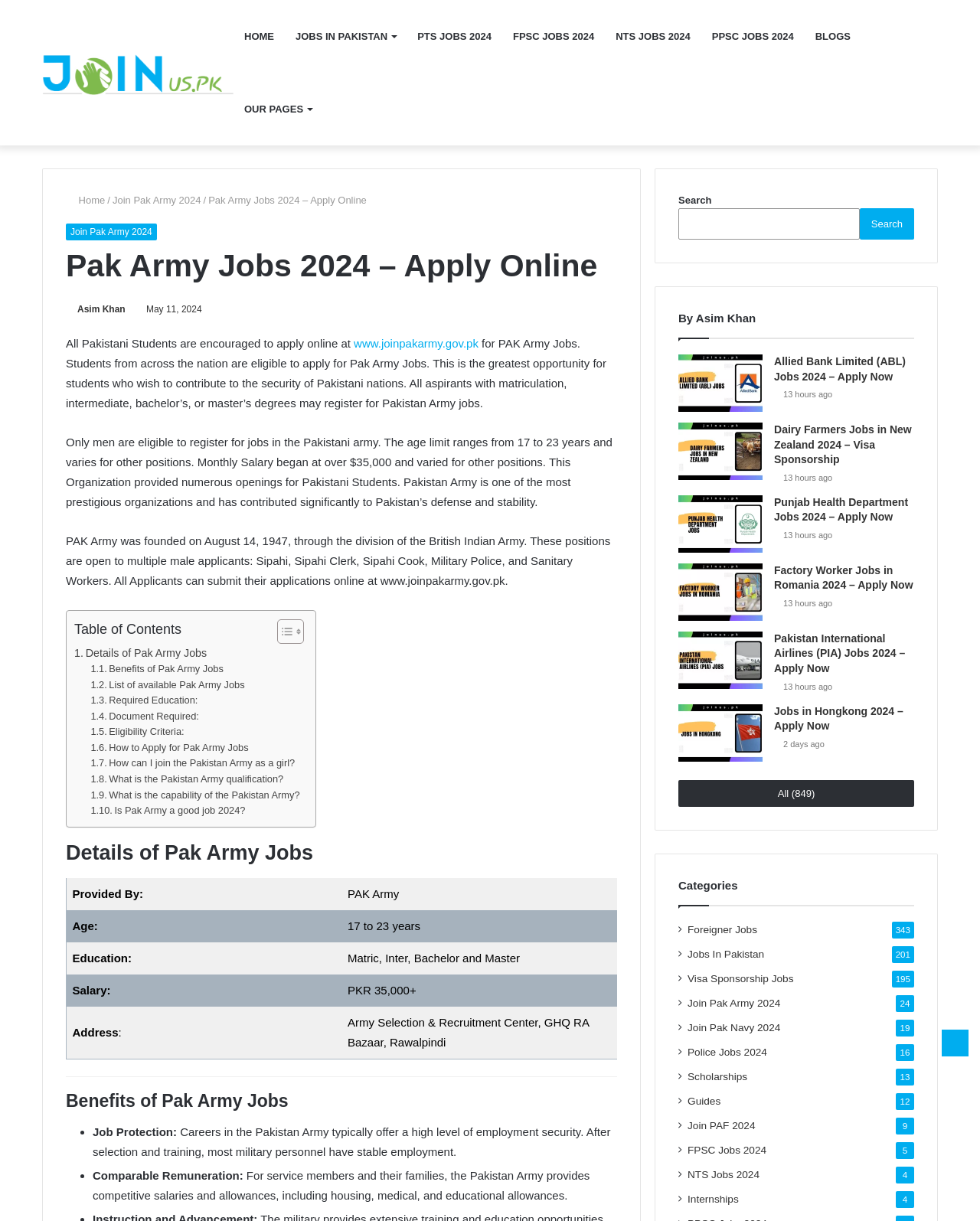Please identify the bounding box coordinates of the element on the webpage that should be clicked to follow this instruction: "Check the details of Allied Bank Limited (ABL) Jobs 2024". The bounding box coordinates should be given as four float numbers between 0 and 1, formatted as [left, top, right, bottom].

[0.692, 0.29, 0.778, 0.337]